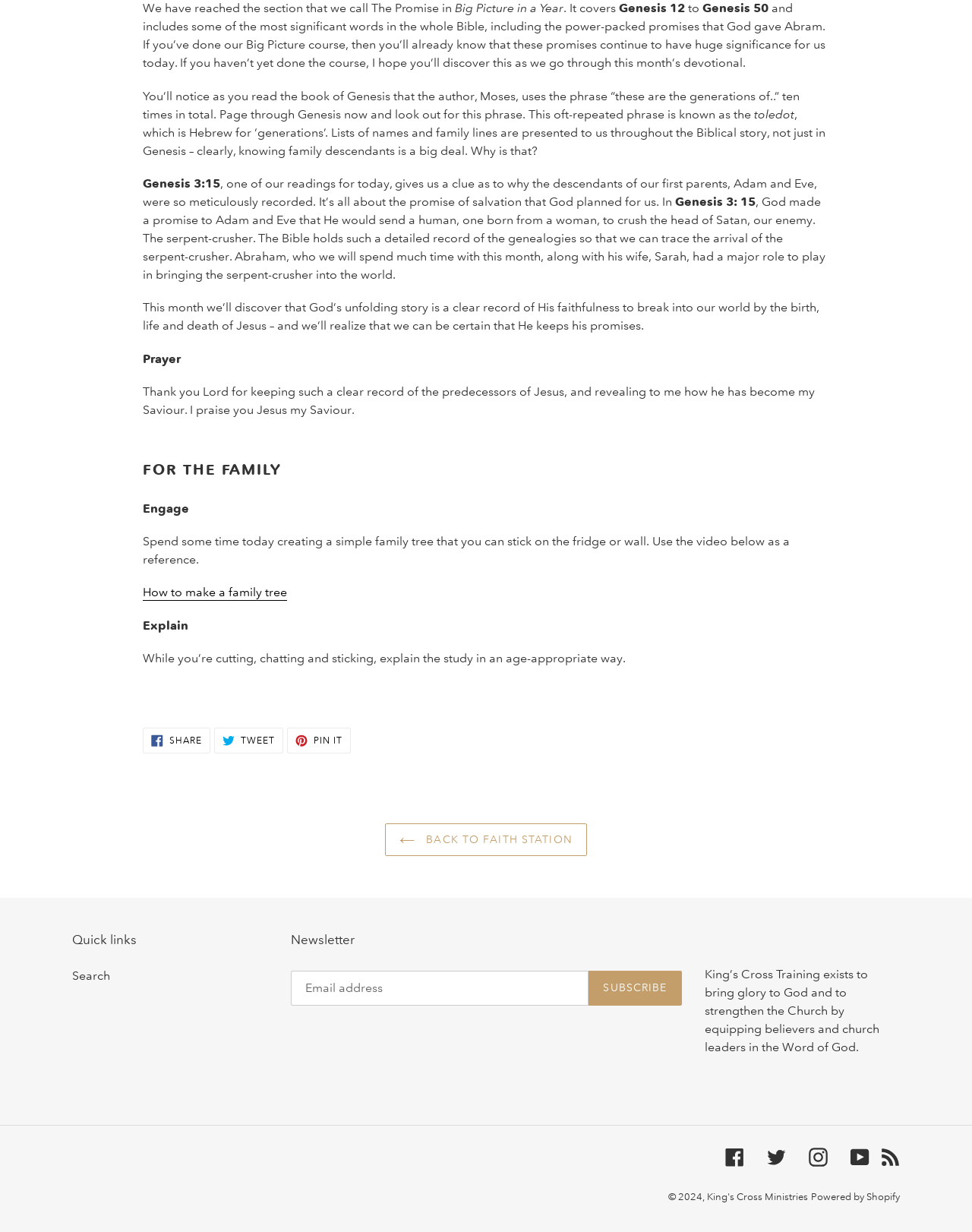Locate the bounding box coordinates of the clickable region to complete the following instruction: "Go back to Faith Station."

[0.396, 0.668, 0.604, 0.695]